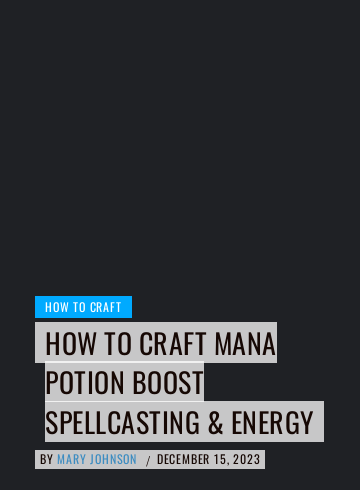Please look at the image and answer the question with a detailed explanation: When was the article published?

The date of publication, December 15, 2023, is positioned strategically below the author's name, providing context to the article.